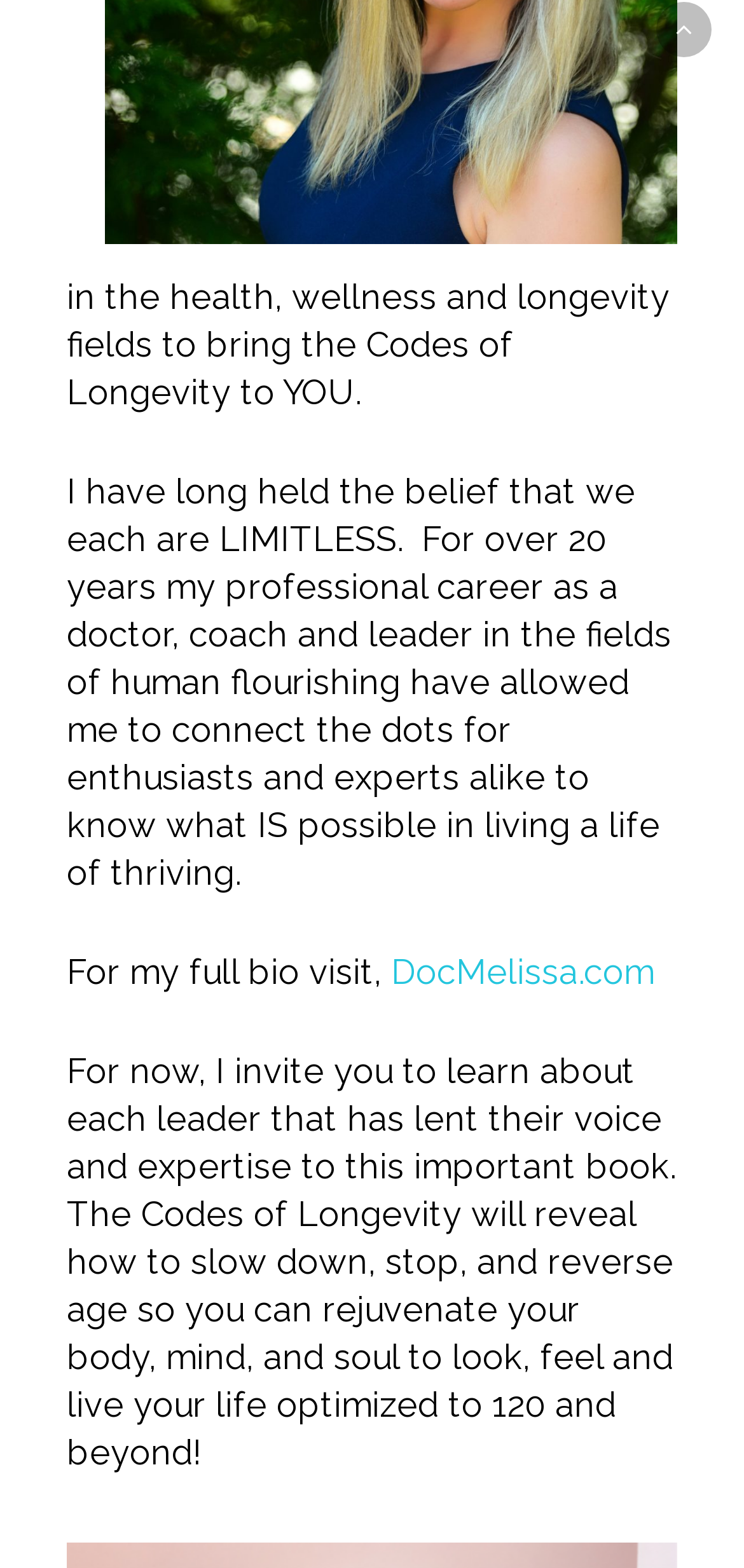Please provide the bounding box coordinates in the format (top-left x, top-left y, bottom-right x, bottom-right y). Remember, all values are floating point numbers between 0 and 1. What is the bounding box coordinate of the region described as: DocMelissa.com

[0.526, 0.607, 0.879, 0.632]